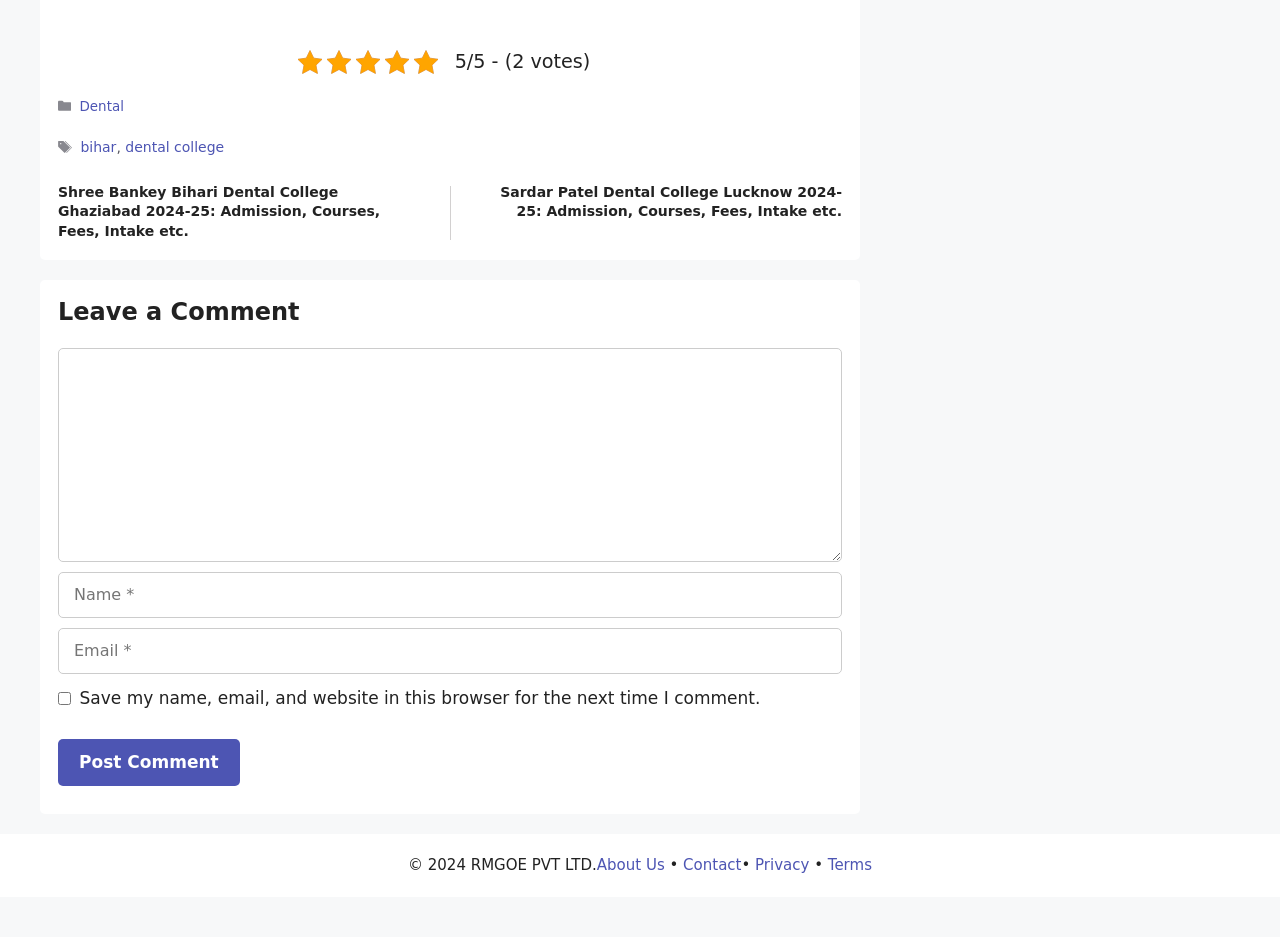Refer to the element description dental college and identify the corresponding bounding box in the screenshot. Format the coordinates as (top-left x, top-left y, bottom-right x, bottom-right y) with values in the range of 0 to 1.

[0.098, 0.148, 0.175, 0.165]